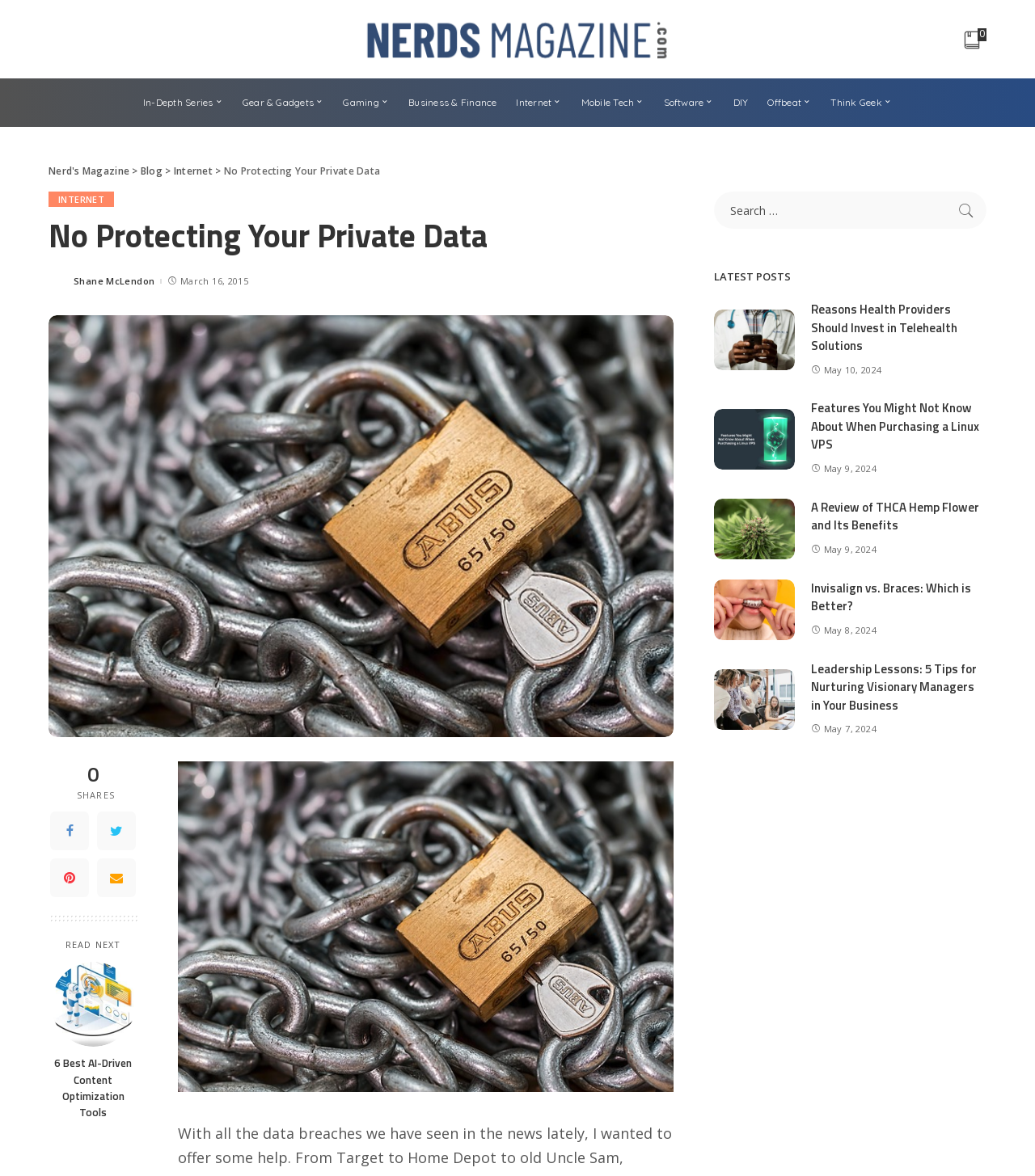Identify the bounding box for the UI element described as: "title="Nerd's Magazine"". The coordinates should be four float numbers between 0 and 1, i.e., [left, top, right, bottom].

[0.349, 0.014, 0.651, 0.053]